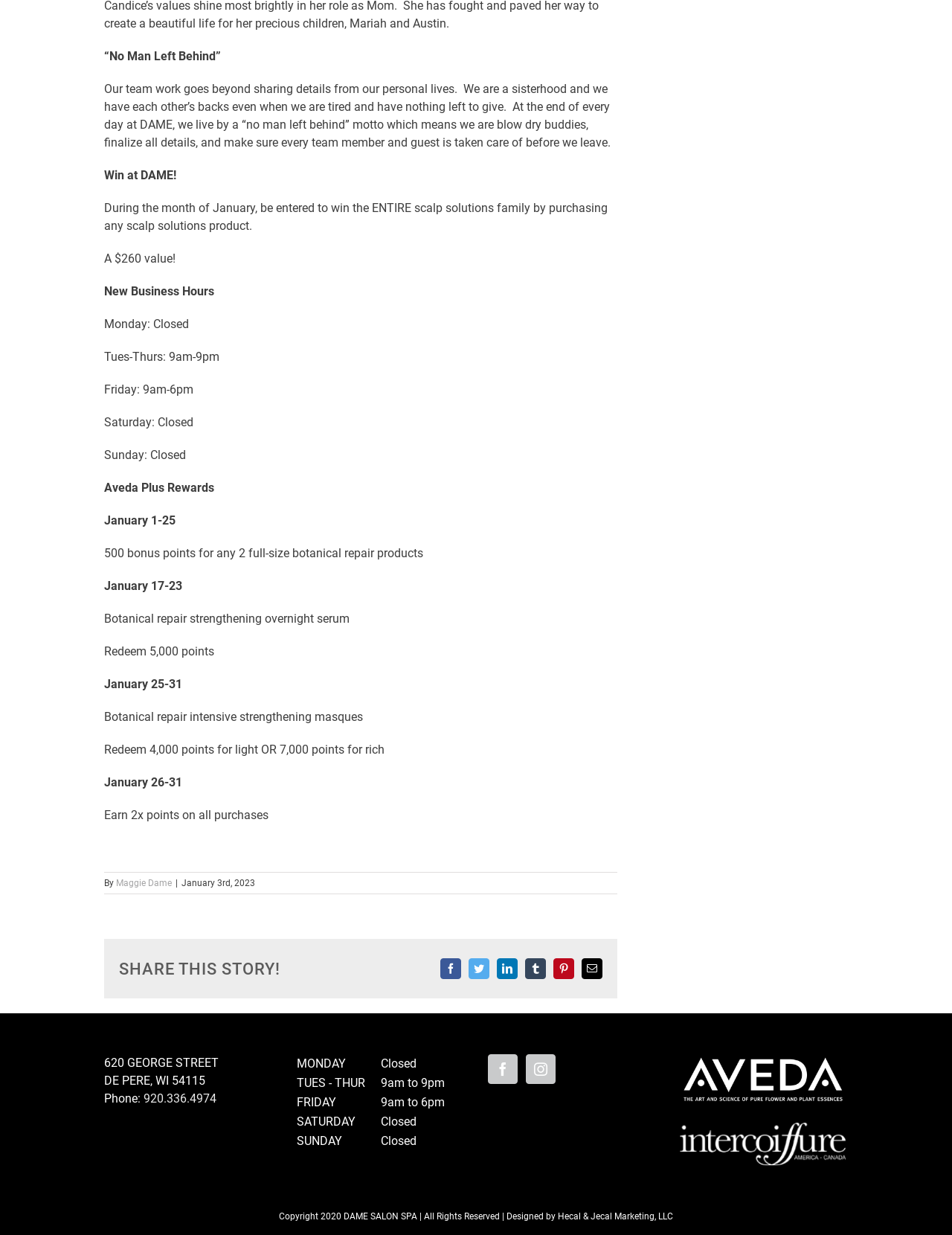Identify the bounding box coordinates for the element you need to click to achieve the following task: "Go to Australia". Provide the bounding box coordinates as four float numbers between 0 and 1, in the form [left, top, right, bottom].

None